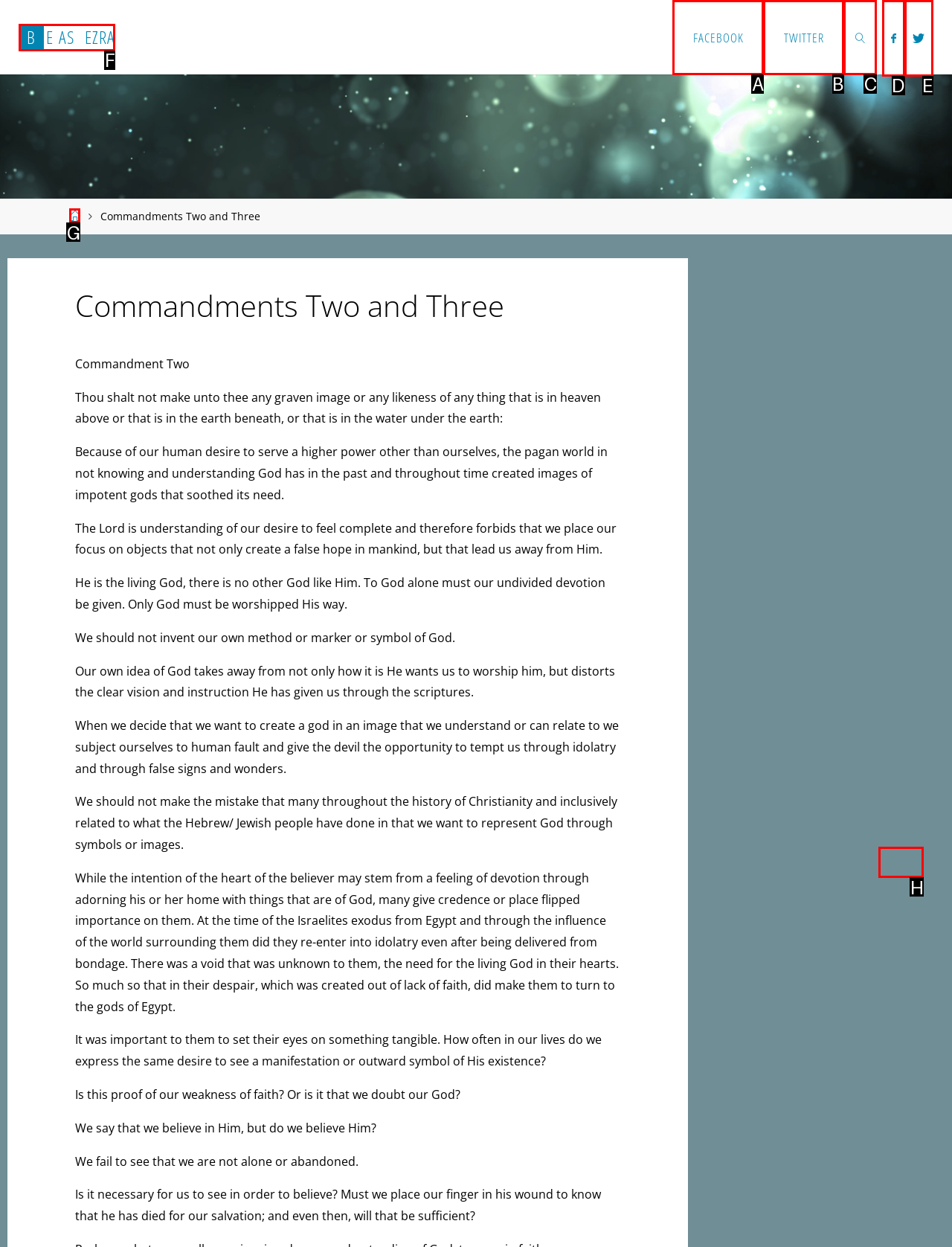Point out which HTML element you should click to fulfill the task: Click the Back to Top link.
Provide the option's letter from the given choices.

H